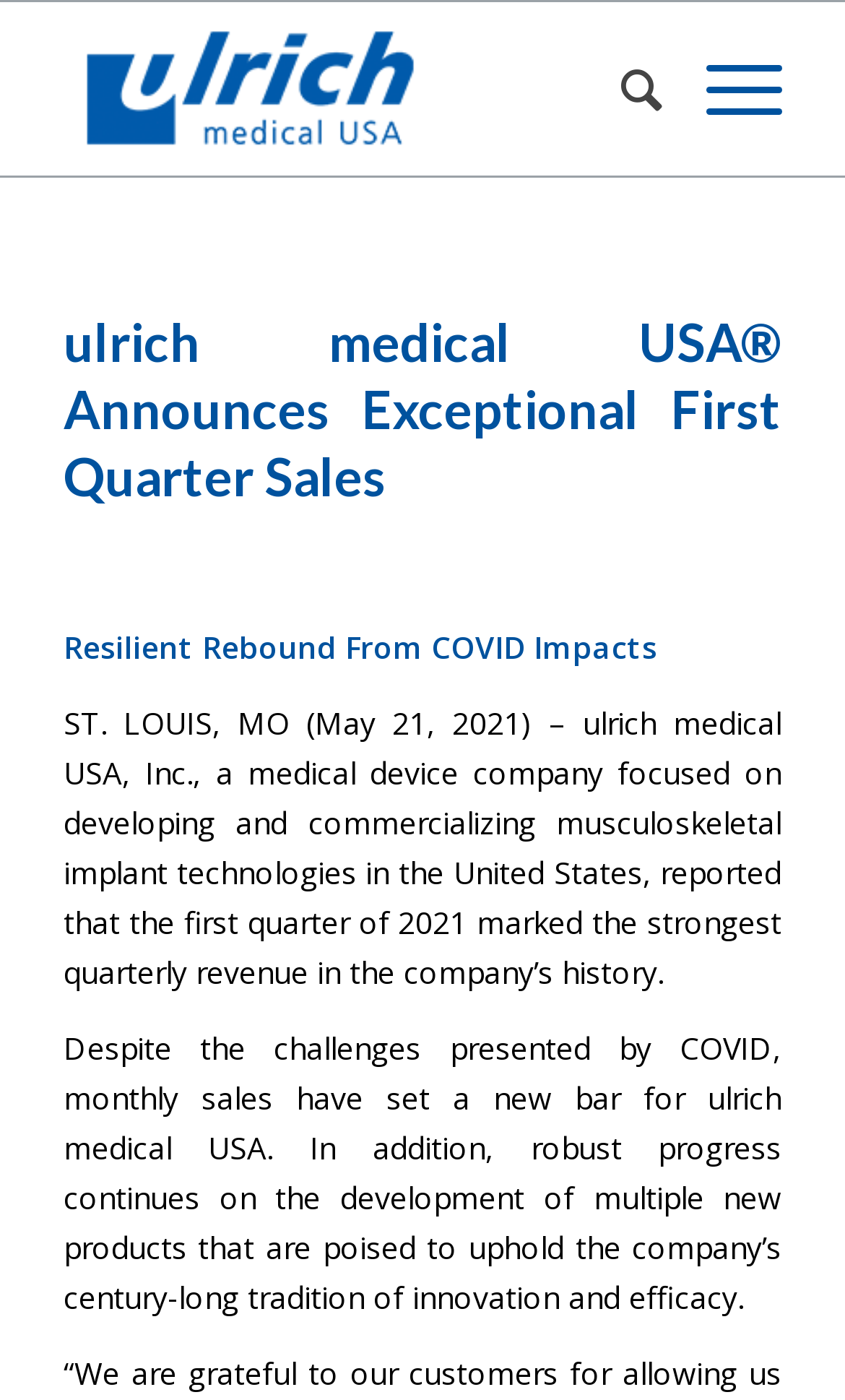Determine the main heading of the webpage and generate its text.

ulrich medical USA® Announces Exceptional First Quarter Sales